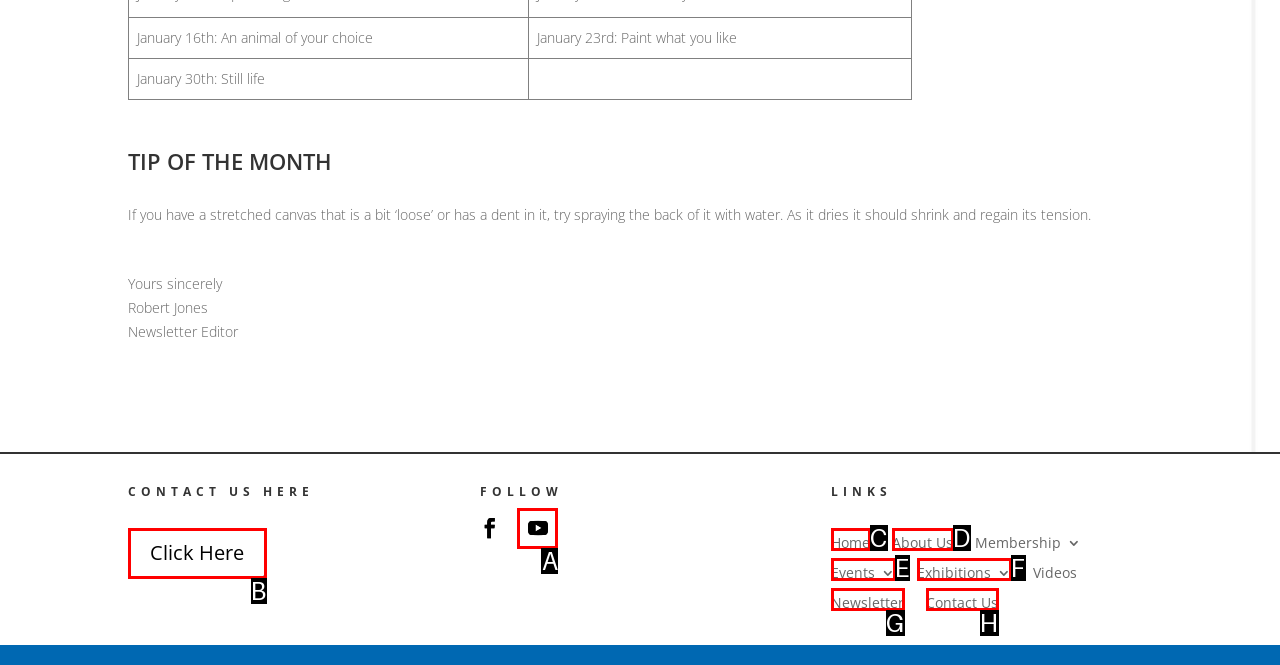Pinpoint the HTML element that fits the description: About Us
Answer by providing the letter of the correct option.

D